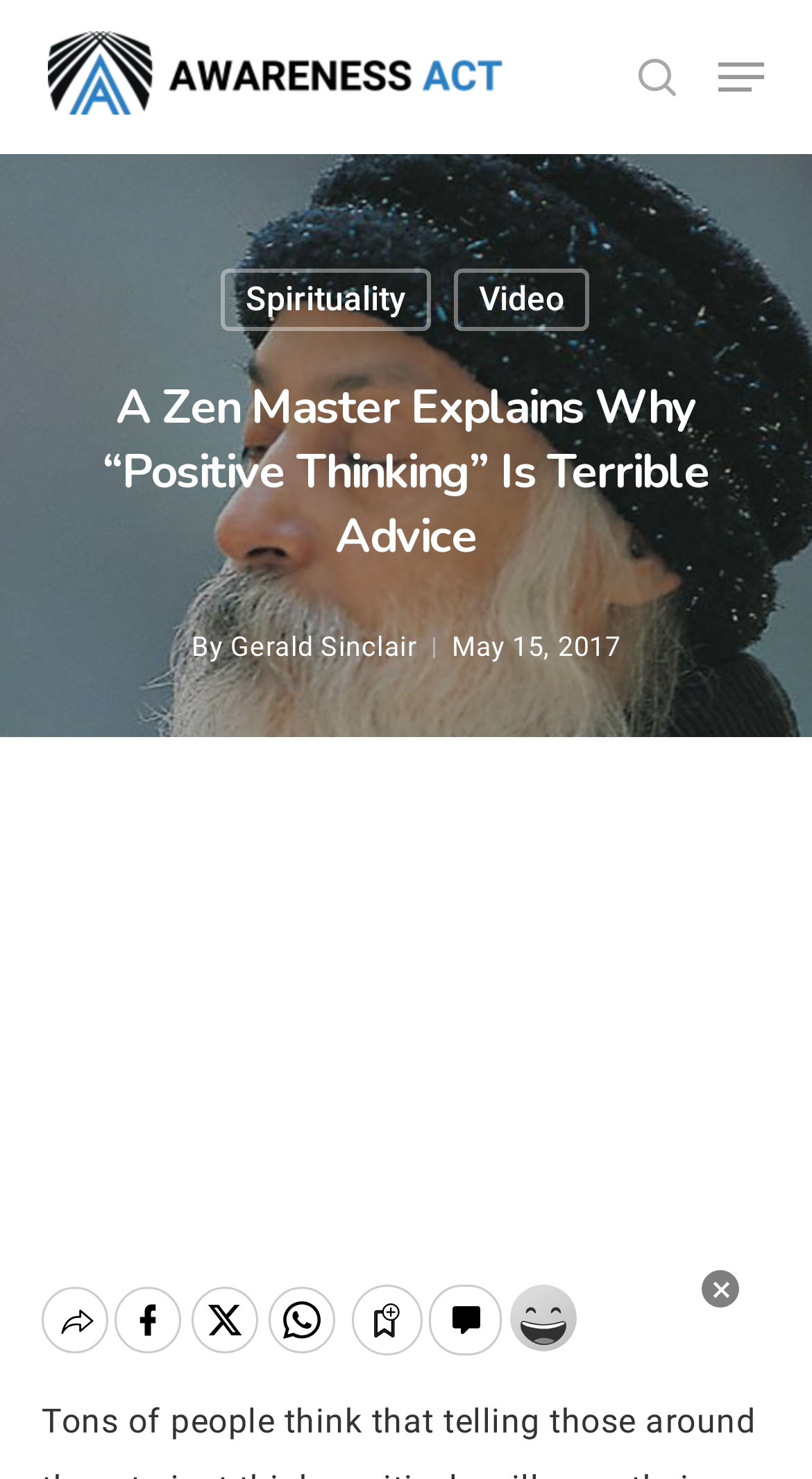Find the bounding box coordinates for the HTML element described as: "aria-label="Search" name="s" placeholder="Search"". The coordinates should consist of four float values between 0 and 1, i.e., [left, top, right, bottom].

[0.06, 0.11, 0.94, 0.169]